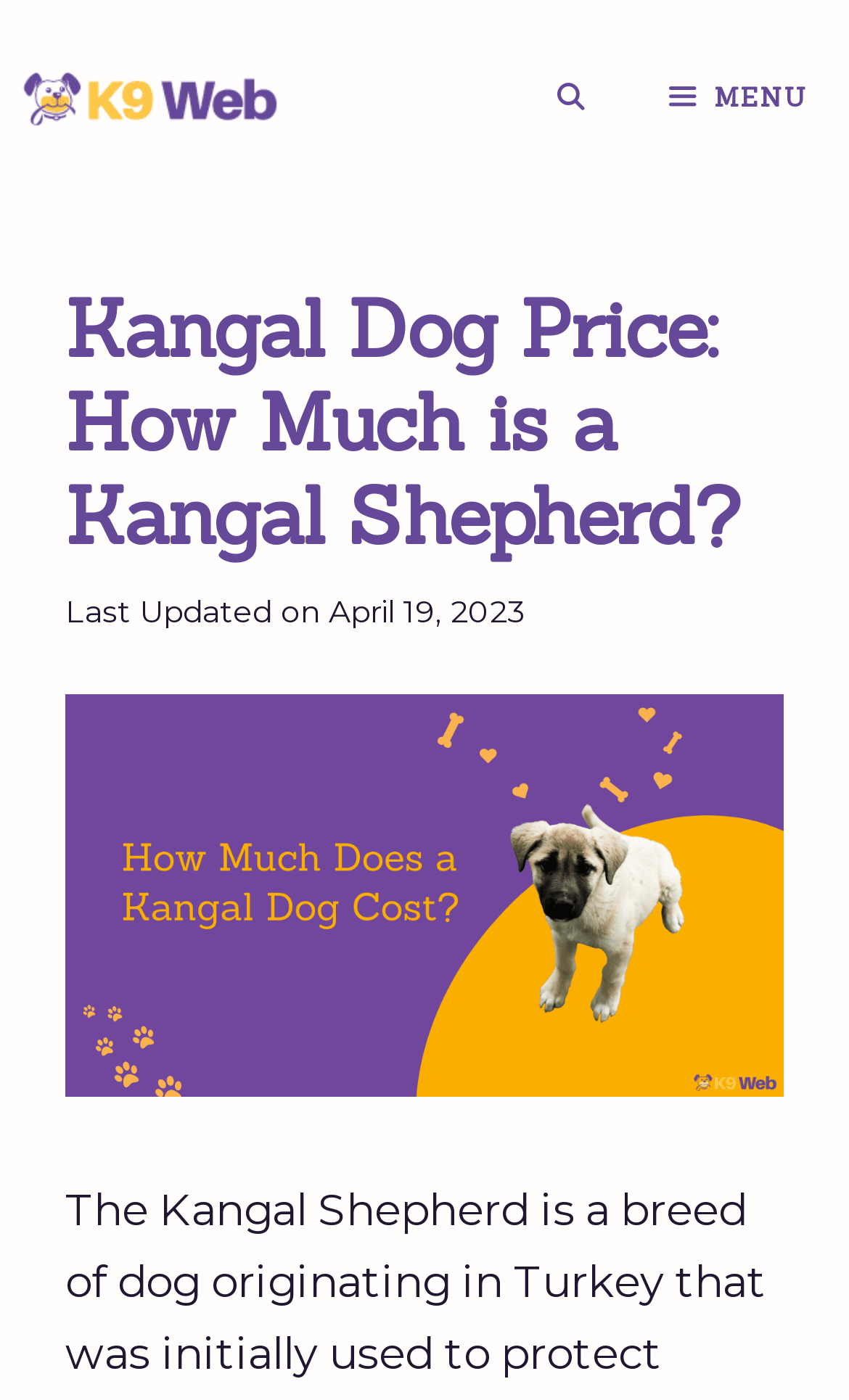Please find the main title text of this webpage.

Kangal Dog Price: How Much is a Kangal Shepherd?